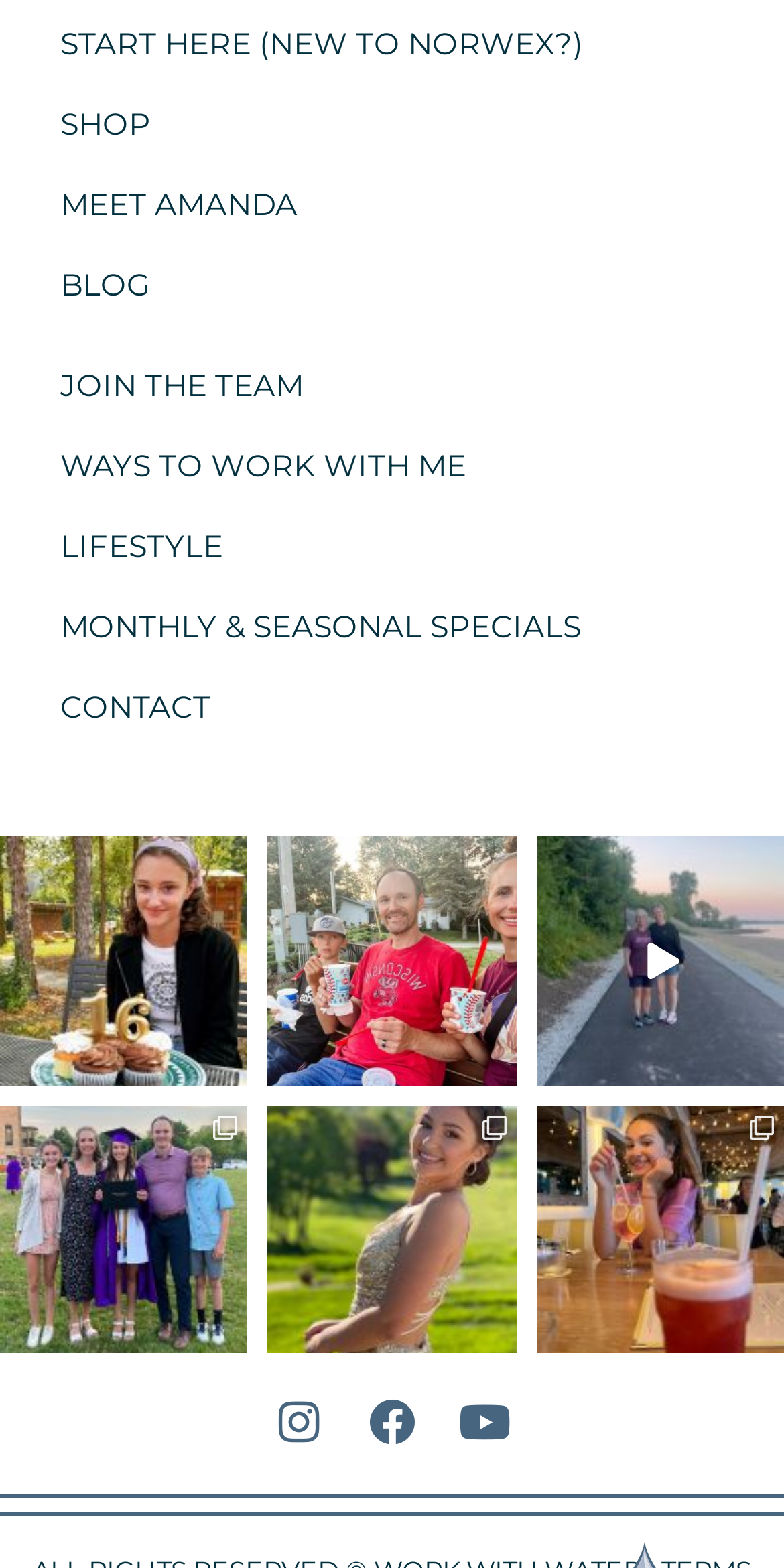Respond with a single word or phrase:
How many links are there in the main menu?

9